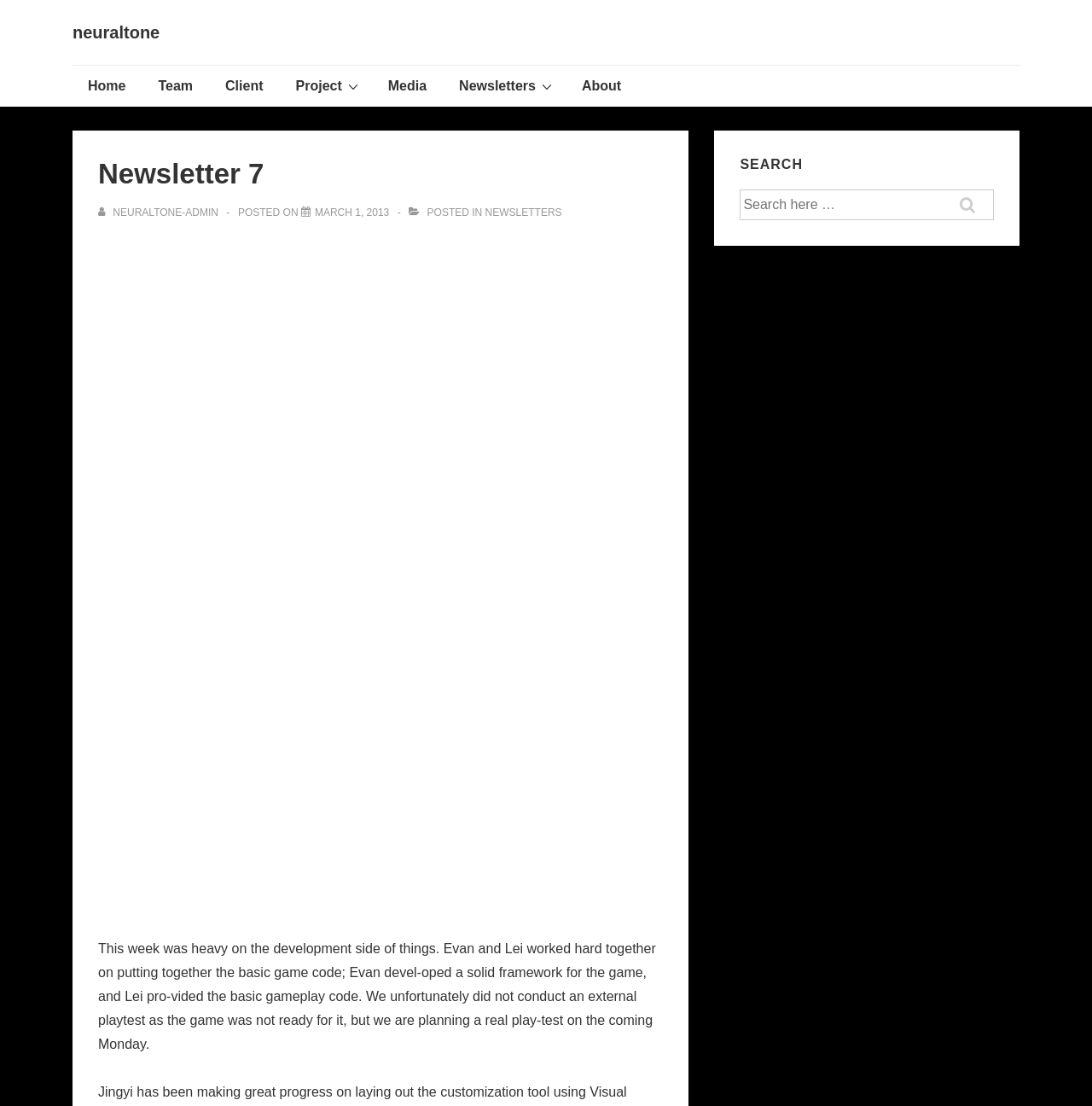Locate the UI element described by Newsletters and provide its bounding box coordinates. Use the format (top-left x, top-left y, bottom-right x, bottom-right y) with all values as floating point numbers between 0 and 1.

[0.406, 0.059, 0.517, 0.096]